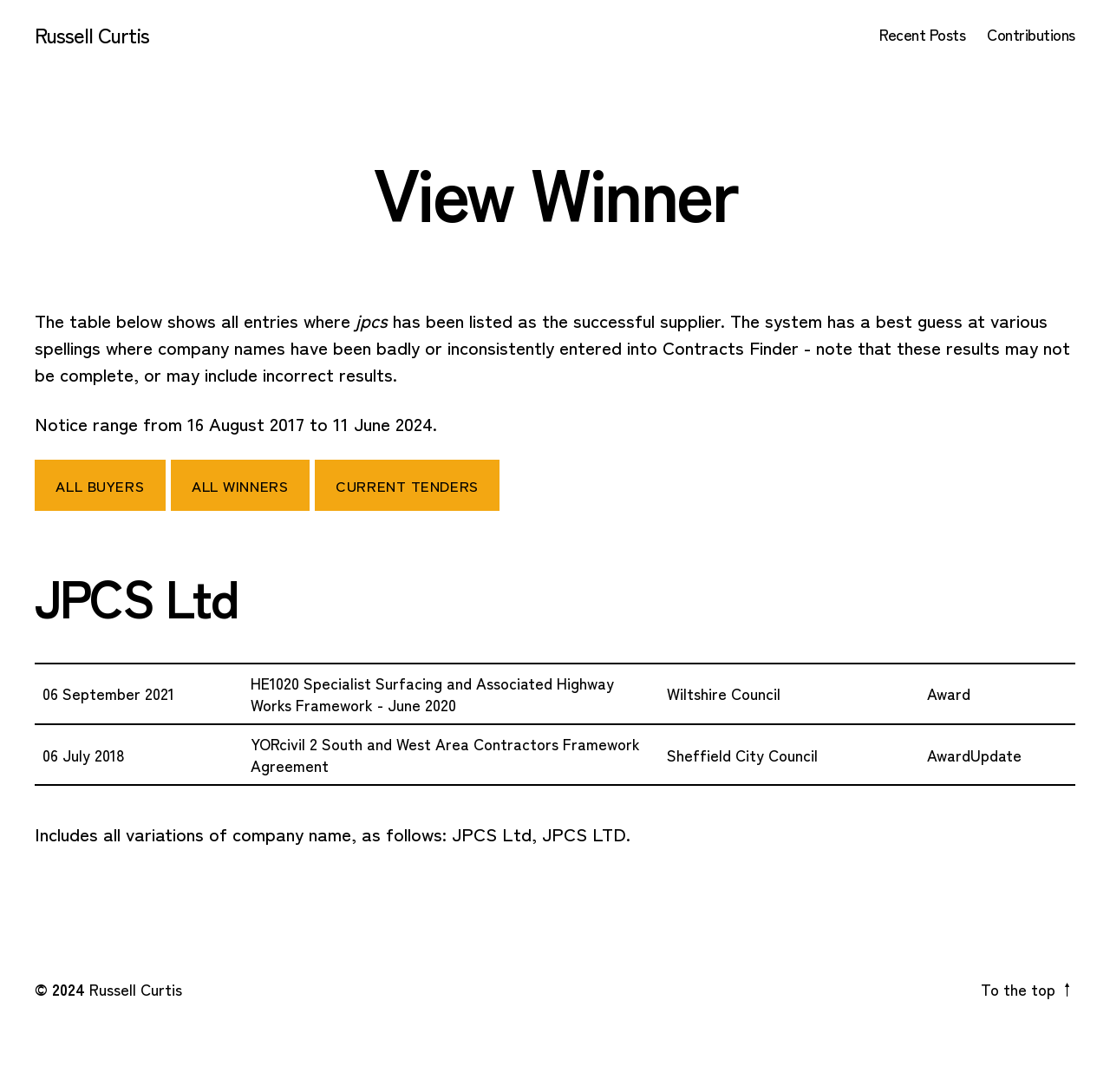What is the date range of the notices?
Can you give a detailed and elaborate answer to the question?

The date range of the notices can be found in the StaticText element, which says 'Notice range from 16 August 2017 to 11 June 2024.' This text is located below the heading 'View Winner' and above the table.